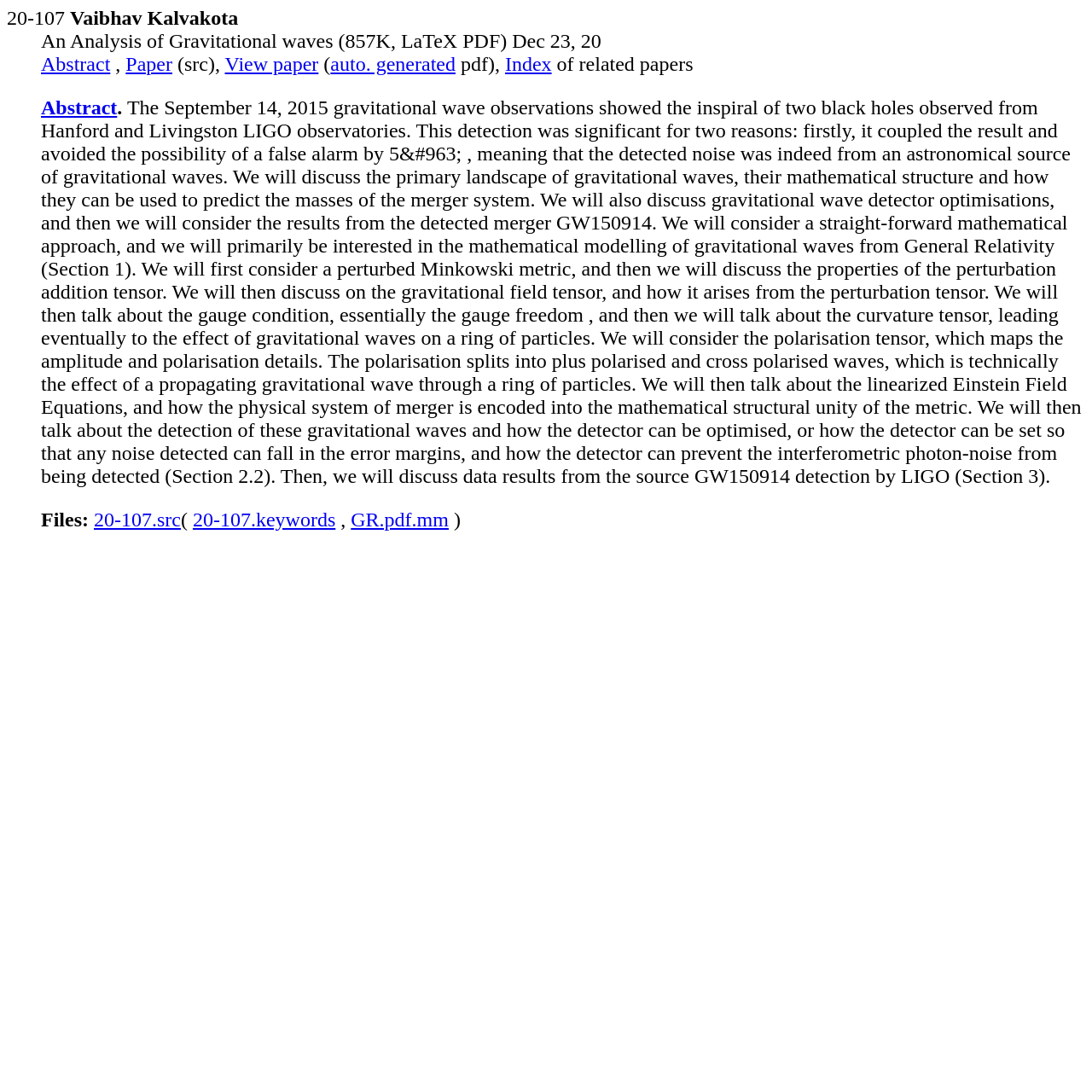What is the author of the paper?
Answer the question with detailed information derived from the image.

The author of the paper can be found in the description list term, which is a child element of the description list. The static text 'Vaibhav Kalvakota' is located at coordinates [0.064, 0.006, 0.218, 0.027] and is a sibling element of the static text '20-107'.